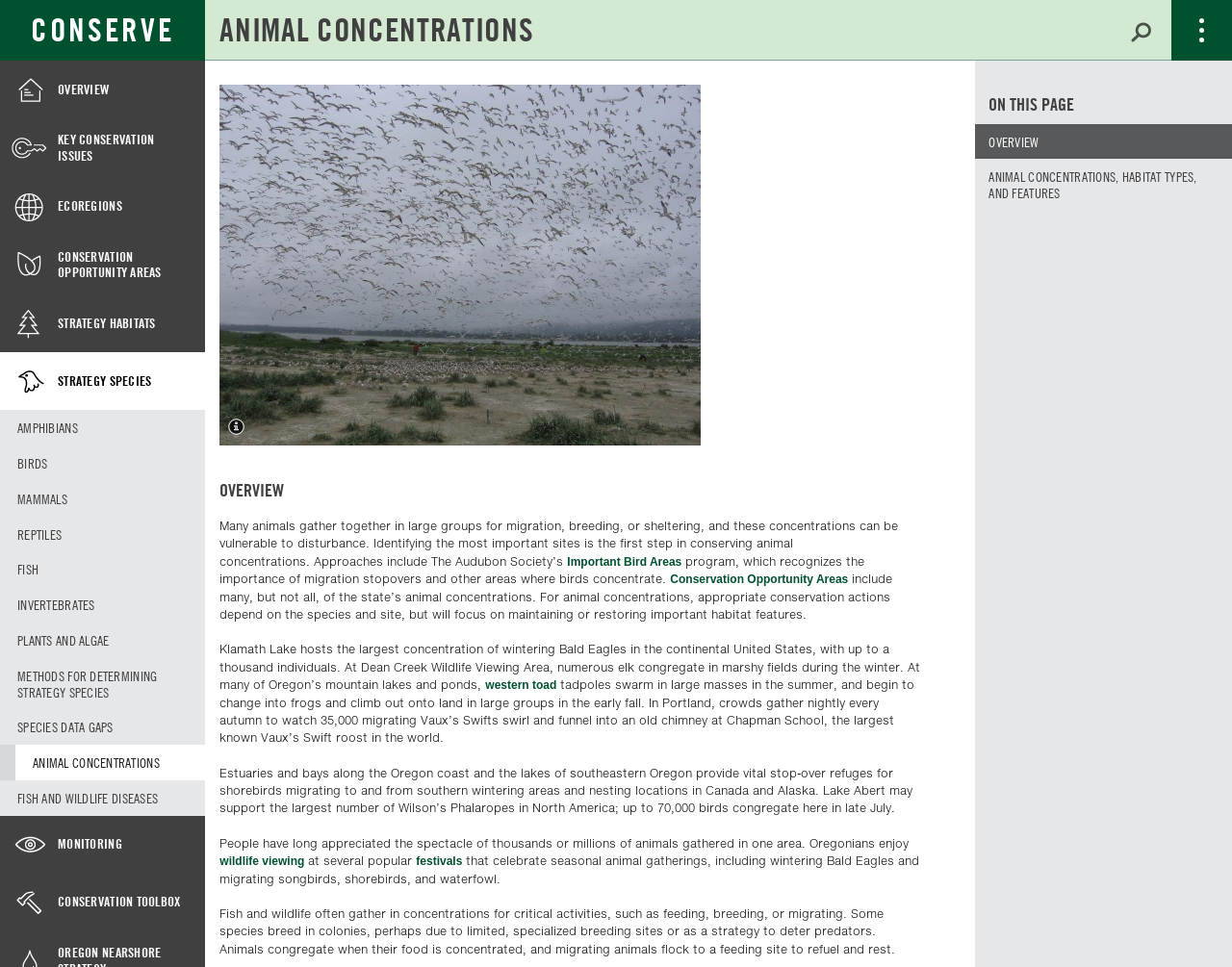What is the name of the program that recognizes the importance of migration stopovers?
Use the information from the image to give a detailed answer to the question.

The webpage mentions that the Audubon Society’s program, which recognizes the importance of migration stopovers and other areas where birds concentrate, is called Important Bird Areas.